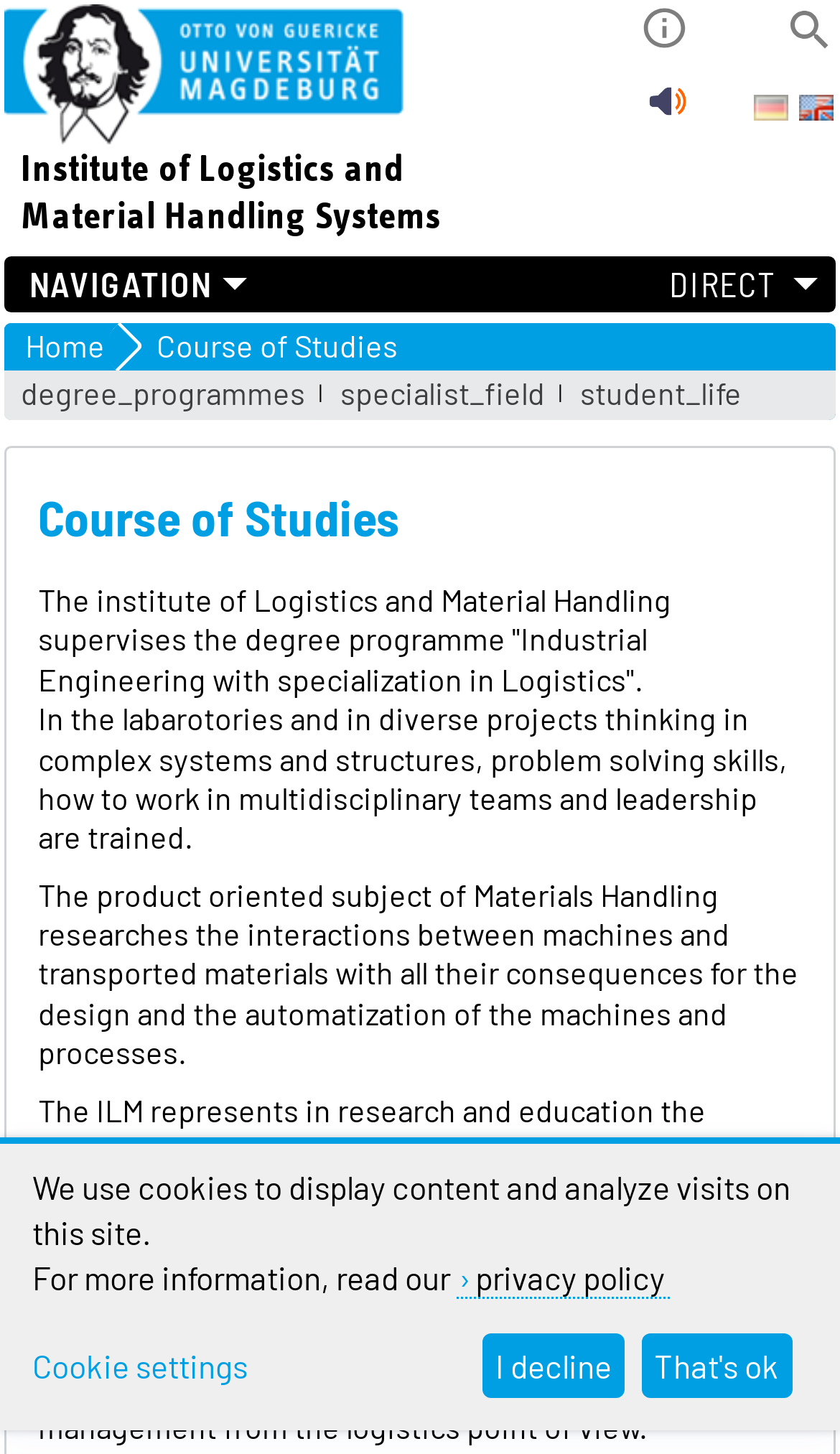For the element described, predict the bounding box coordinates as (top-left x, top-left y, bottom-right x, bottom-right y). All values should be between 0 and 1. Element description: Further Education

[0.035, 0.327, 0.965, 0.362]